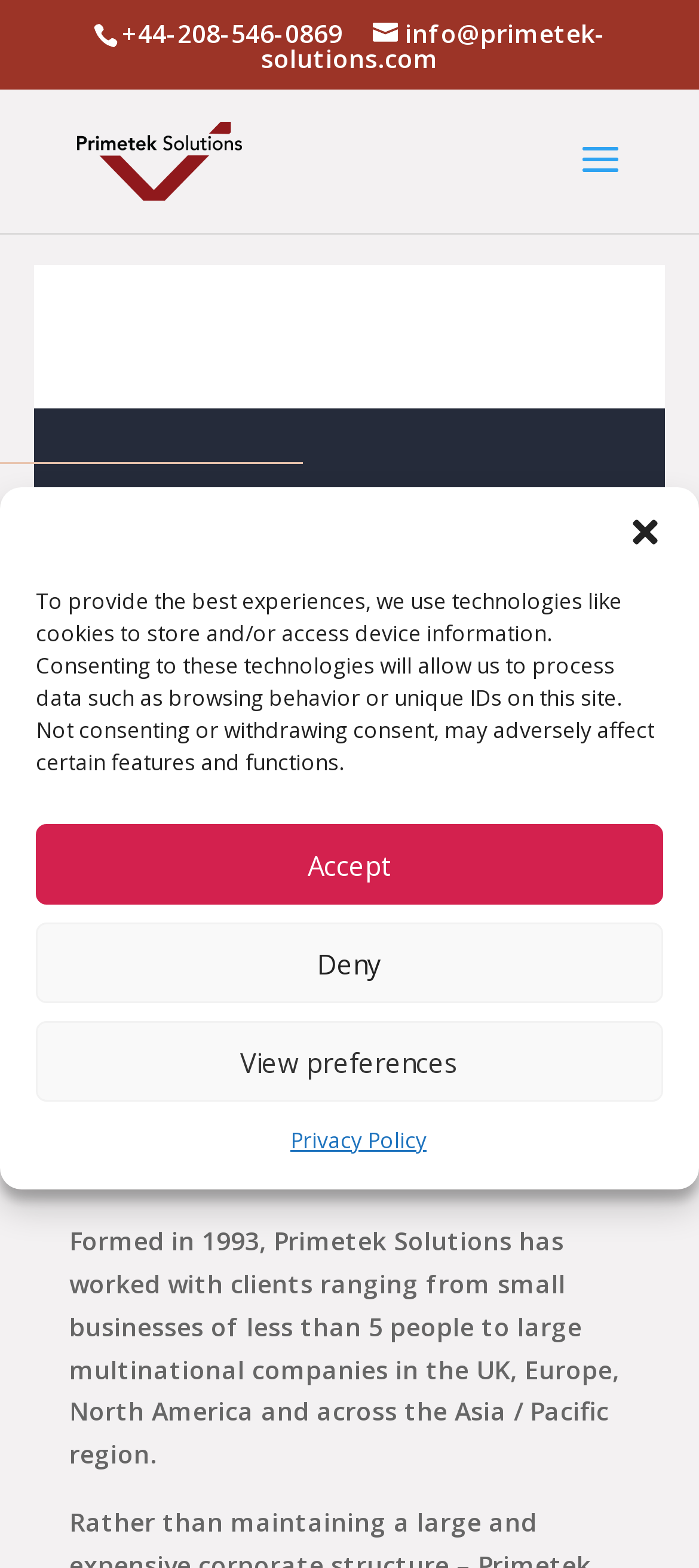Please reply with a single word or brief phrase to the question: 
What is the email address of Primetek Solutions?

info@primetek-solutions.com